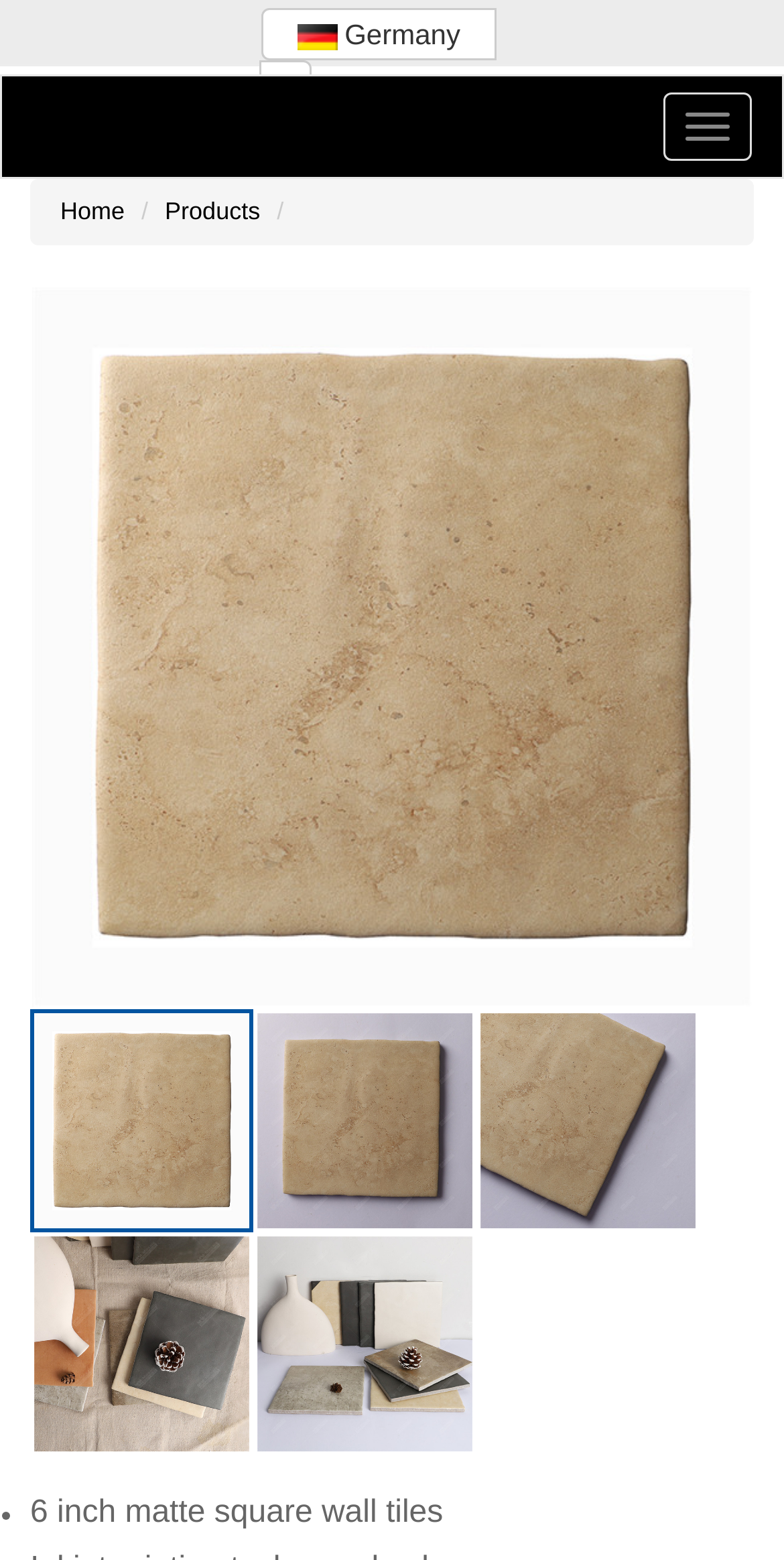Answer the question briefly using a single word or phrase: 
What is the text on the static text element at the bottom?

6 inch matte square wall tiles